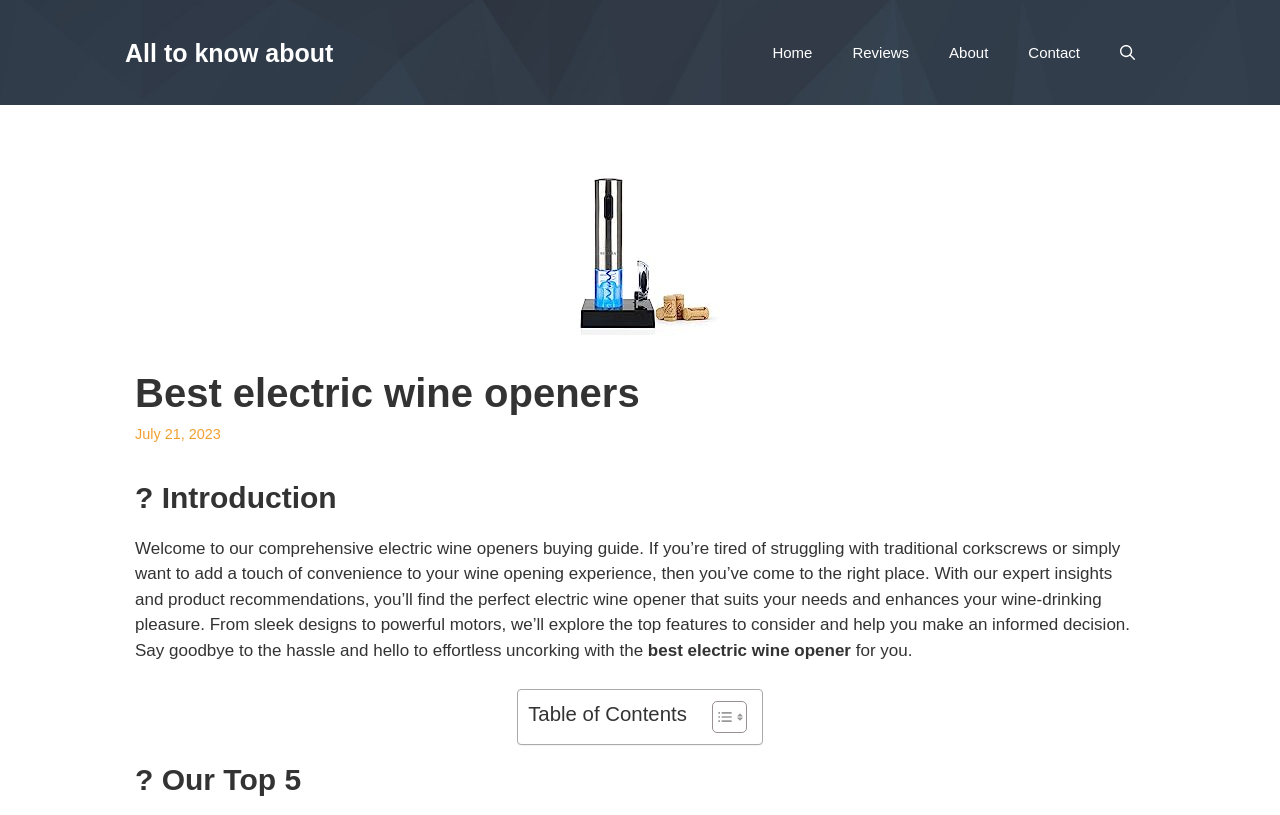What is the purpose of the webpage?
Answer the question with a single word or phrase, referring to the image.

To help users find the best electric wine opener